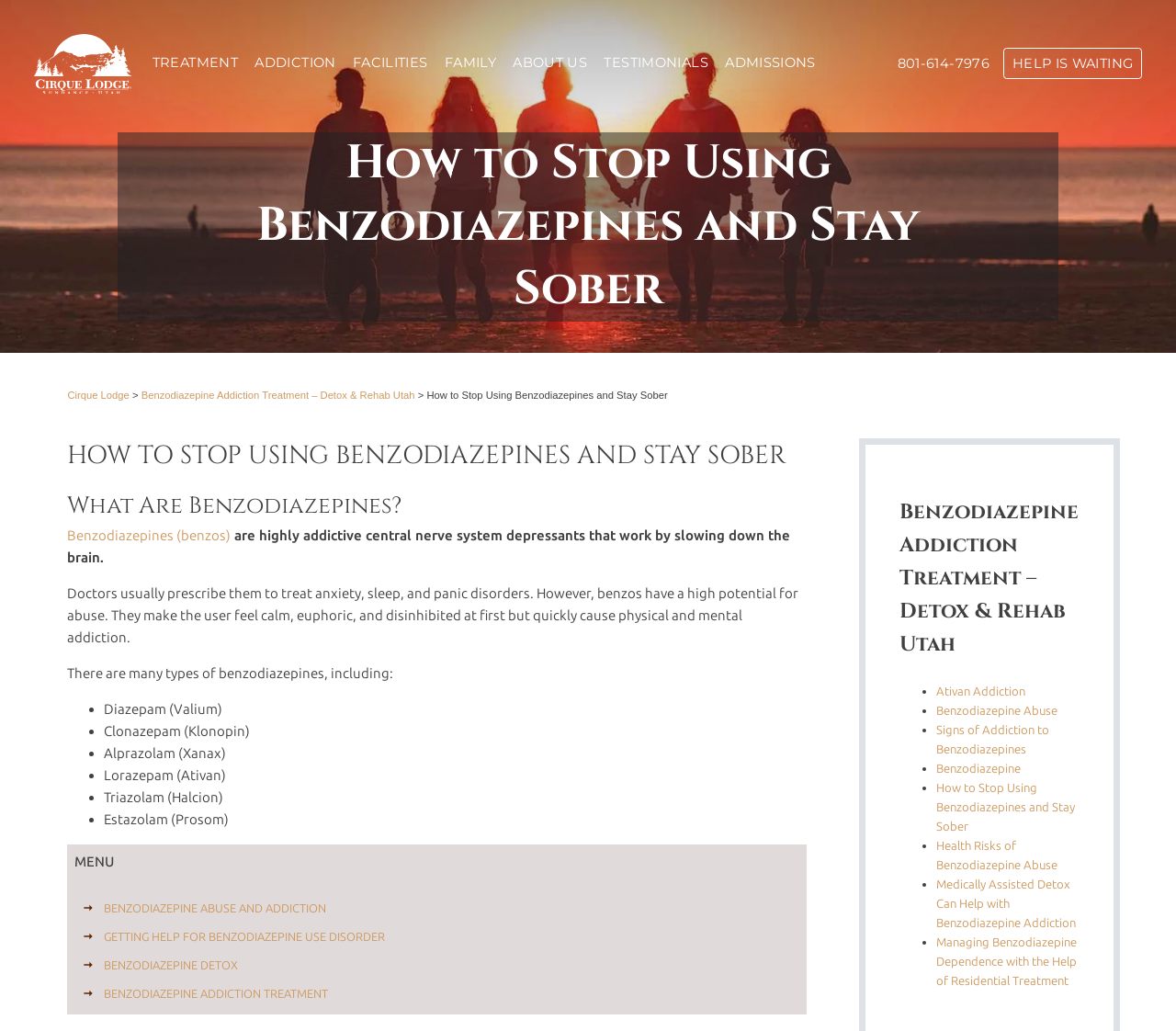Find the bounding box coordinates of the area to click in order to follow the instruction: "Call the phone number '801-614-7976'".

[0.755, 0.046, 0.849, 0.077]